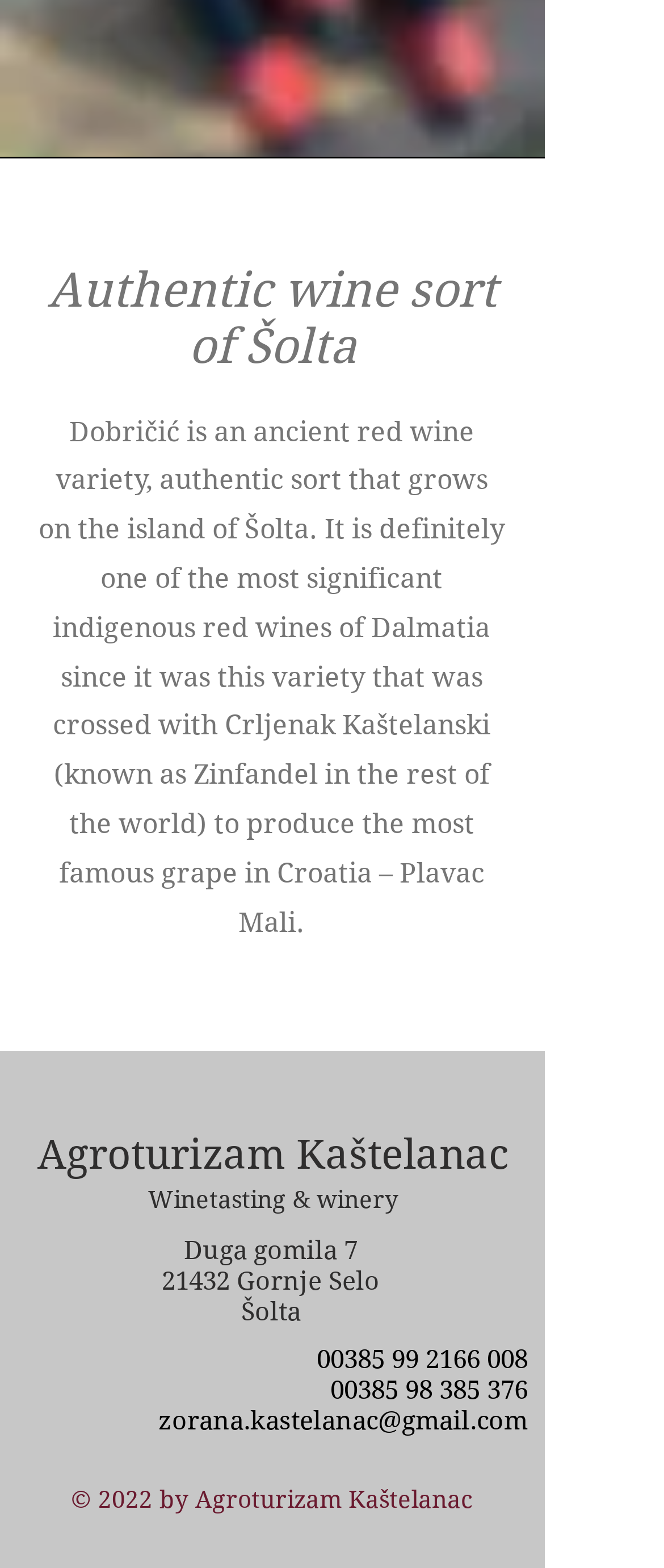Respond with a single word or phrase to the following question: What is the name of the wine variety?

Dobričić